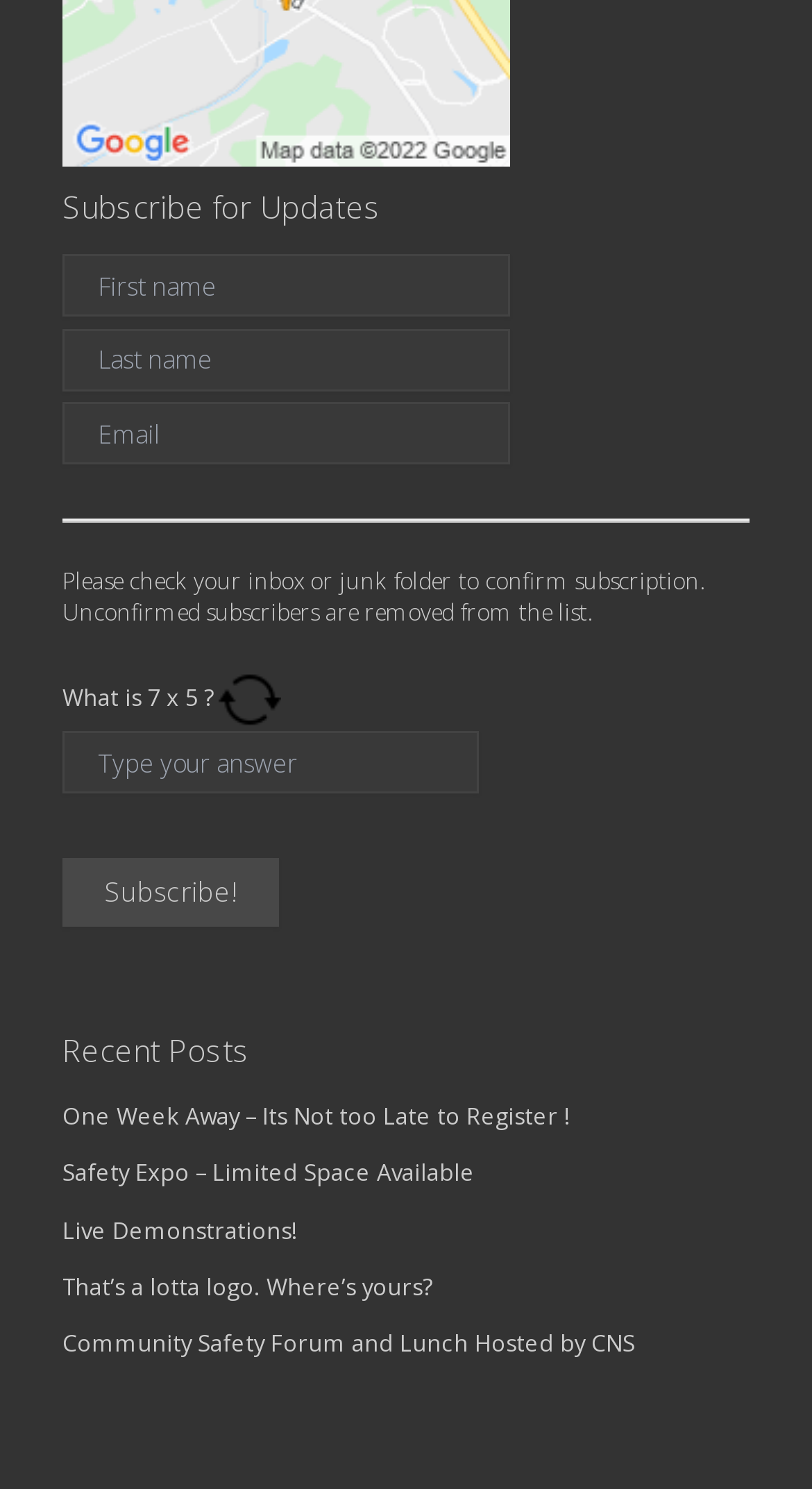Please locate the bounding box coordinates of the element that should be clicked to achieve the given instruction: "Enter first name".

[0.077, 0.171, 0.627, 0.213]